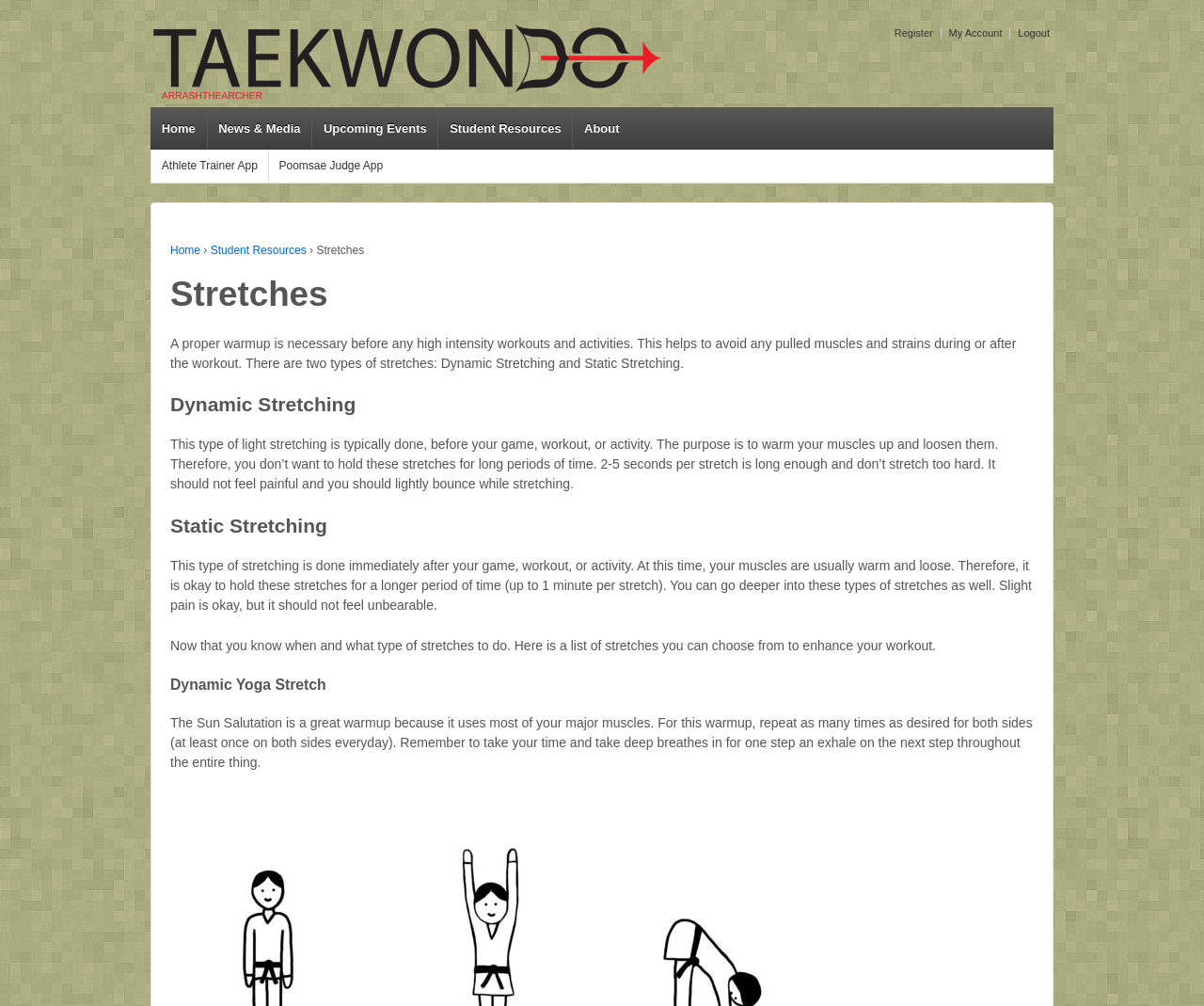Indicate the bounding box coordinates of the element that needs to be clicked to satisfy the following instruction: "Read about Sun Salutation". The coordinates should be four float numbers between 0 and 1, i.e., [left, top, right, bottom].

[0.141, 0.673, 0.859, 0.688]